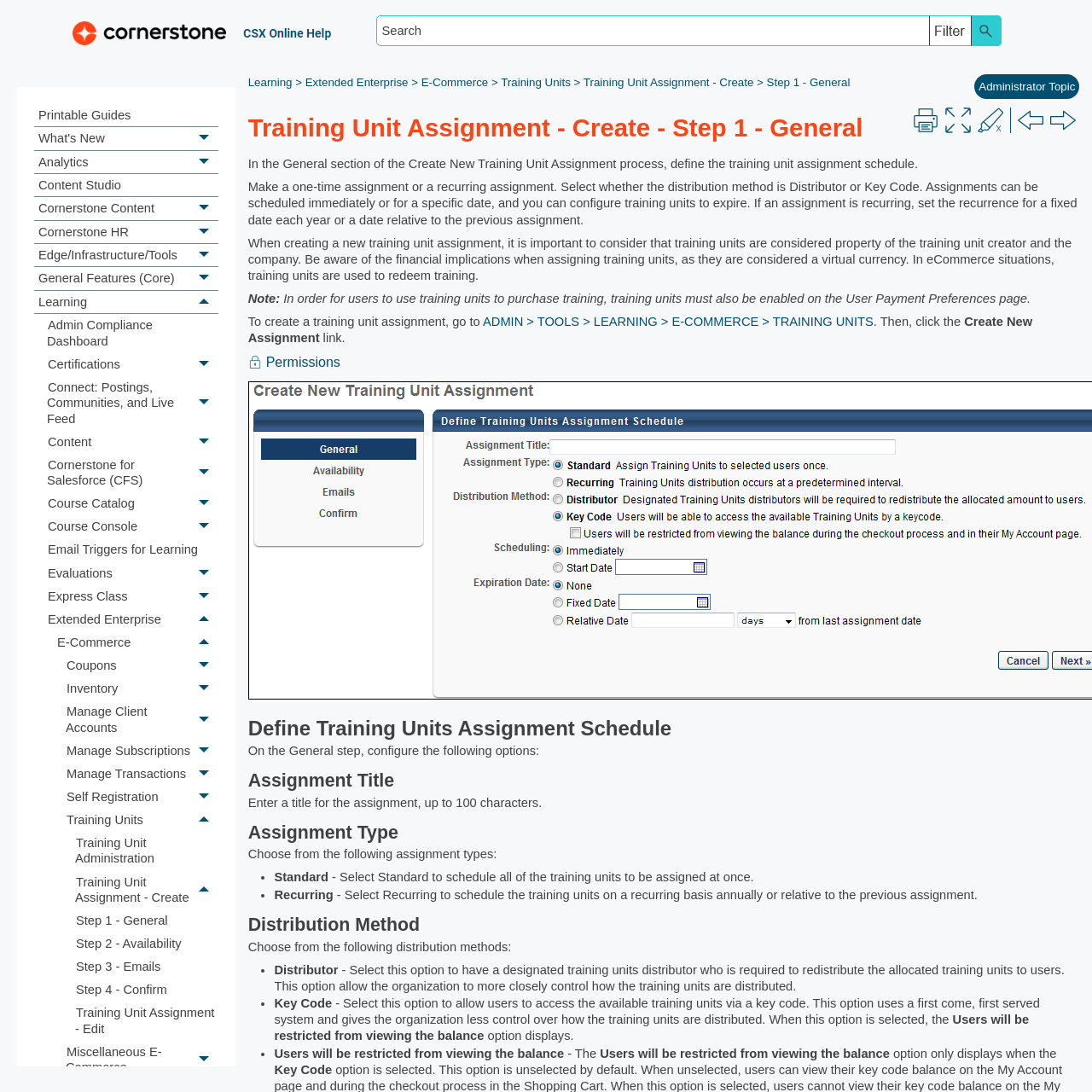What is the current step in the Training Unit Assignment creation process?
Please answer the question with as much detail and depth as you can.

This answer can be obtained by looking at the breadcrumbs navigation section, where the current step is highlighted as 'Step 1 - General'. Additionally, the title of the webpage also indicates that it is the first step in the creation process.